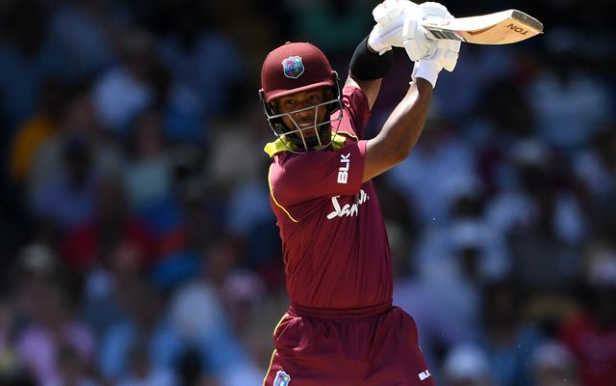What is the sport being played in the image?
Look at the image and answer the question with a single word or phrase.

cricket